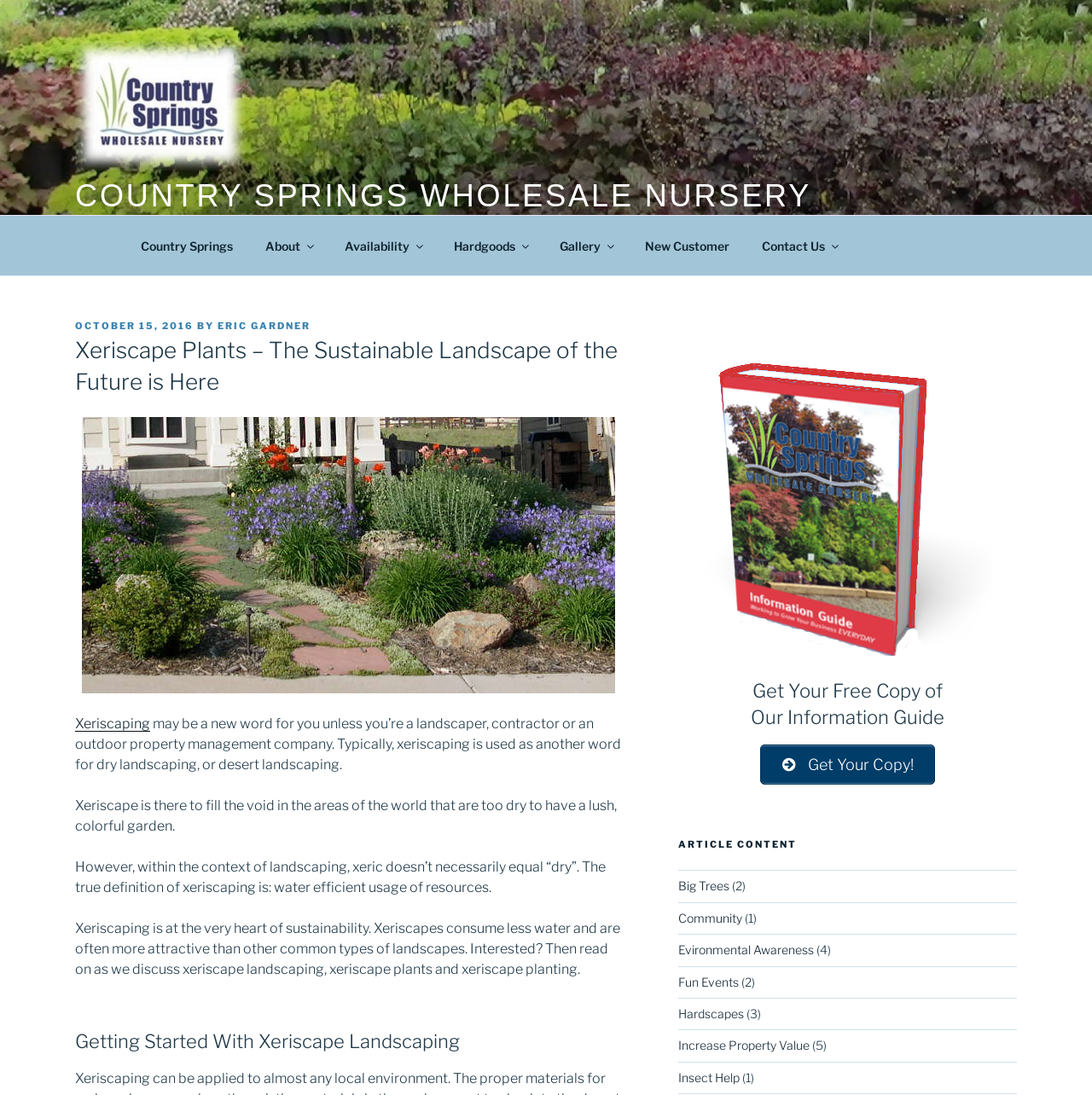Show the bounding box coordinates of the region that should be clicked to follow the instruction: "Click the 'CSWN Logo Front Page' link."

[0.069, 0.037, 0.264, 0.161]